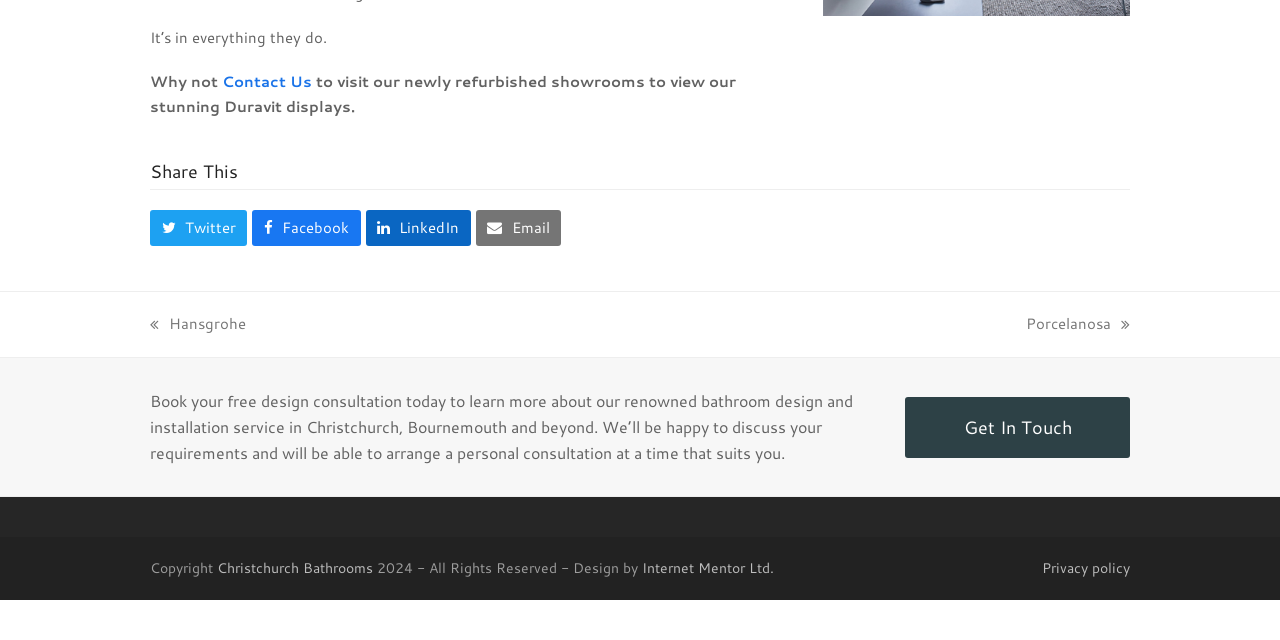Using the format (top-left x, top-left y, bottom-right x, bottom-right y), provide the bounding box coordinates for the described UI element. All values should be floating point numbers between 0 and 1: Internet Mentor Ltd.

[0.502, 0.872, 0.605, 0.902]